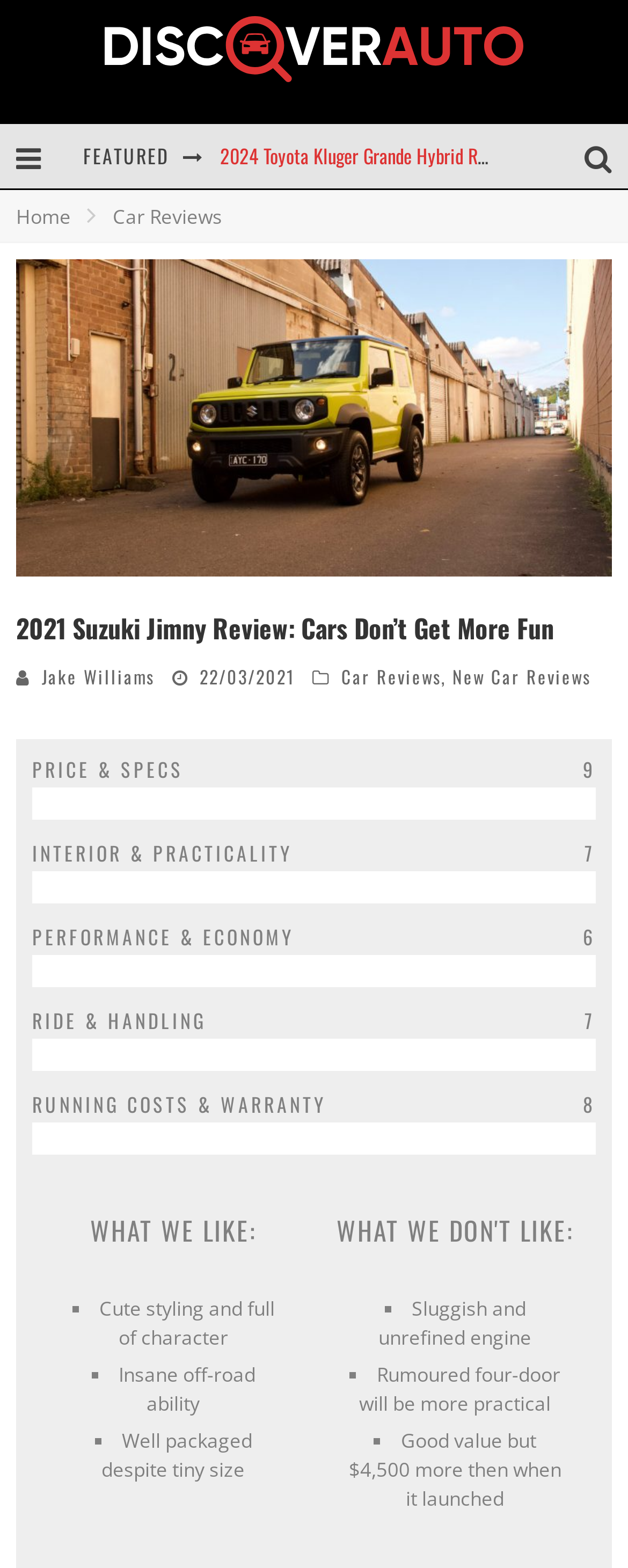Please identify the bounding box coordinates of the clickable region that I should interact with to perform the following instruction: "Read more about Outreach Health Service". The coordinates should be expressed as four float numbers between 0 and 1, i.e., [left, top, right, bottom].

None